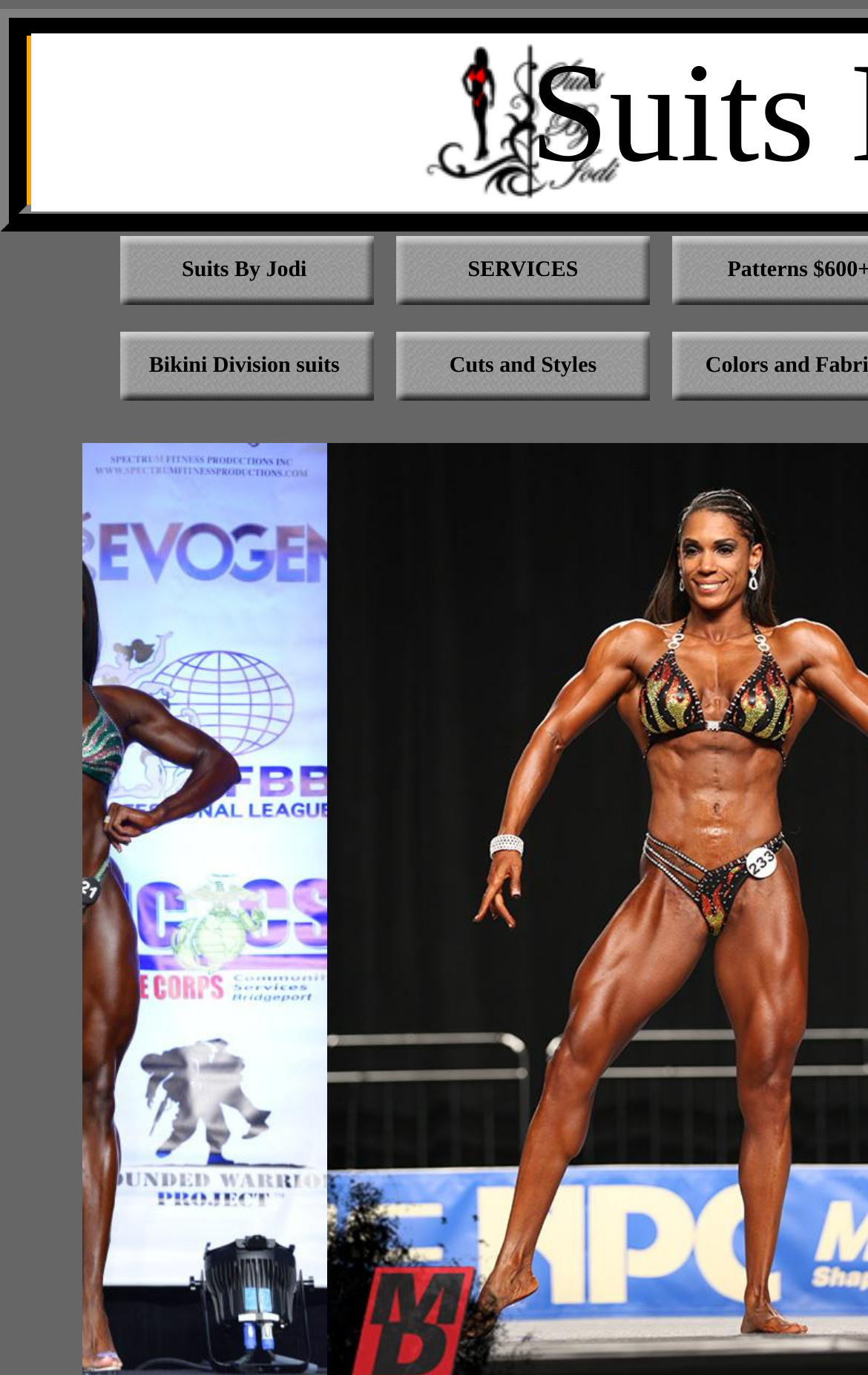Please give a succinct answer to the question in one word or phrase:
What services are offered?

SERVICES